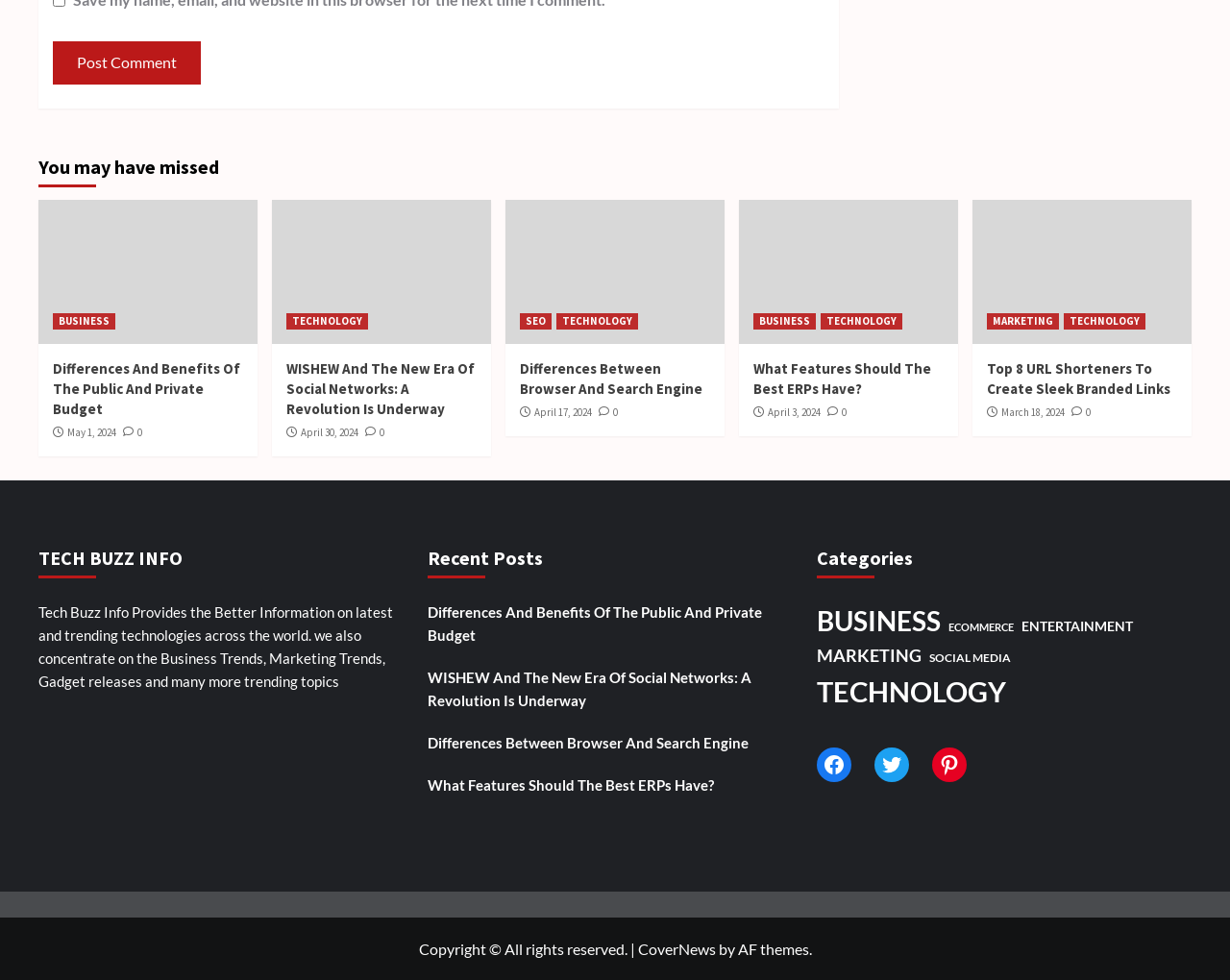What is the purpose of the website Tech Buzz Info?
Based on the image, answer the question with as much detail as possible.

I read the description of the website Tech Buzz Info, which states that it provides the better information on latest and trending technologies across the world, and also concentrates on Business Trends, Marketing Trends, Gadget releases, and many more trending topics.